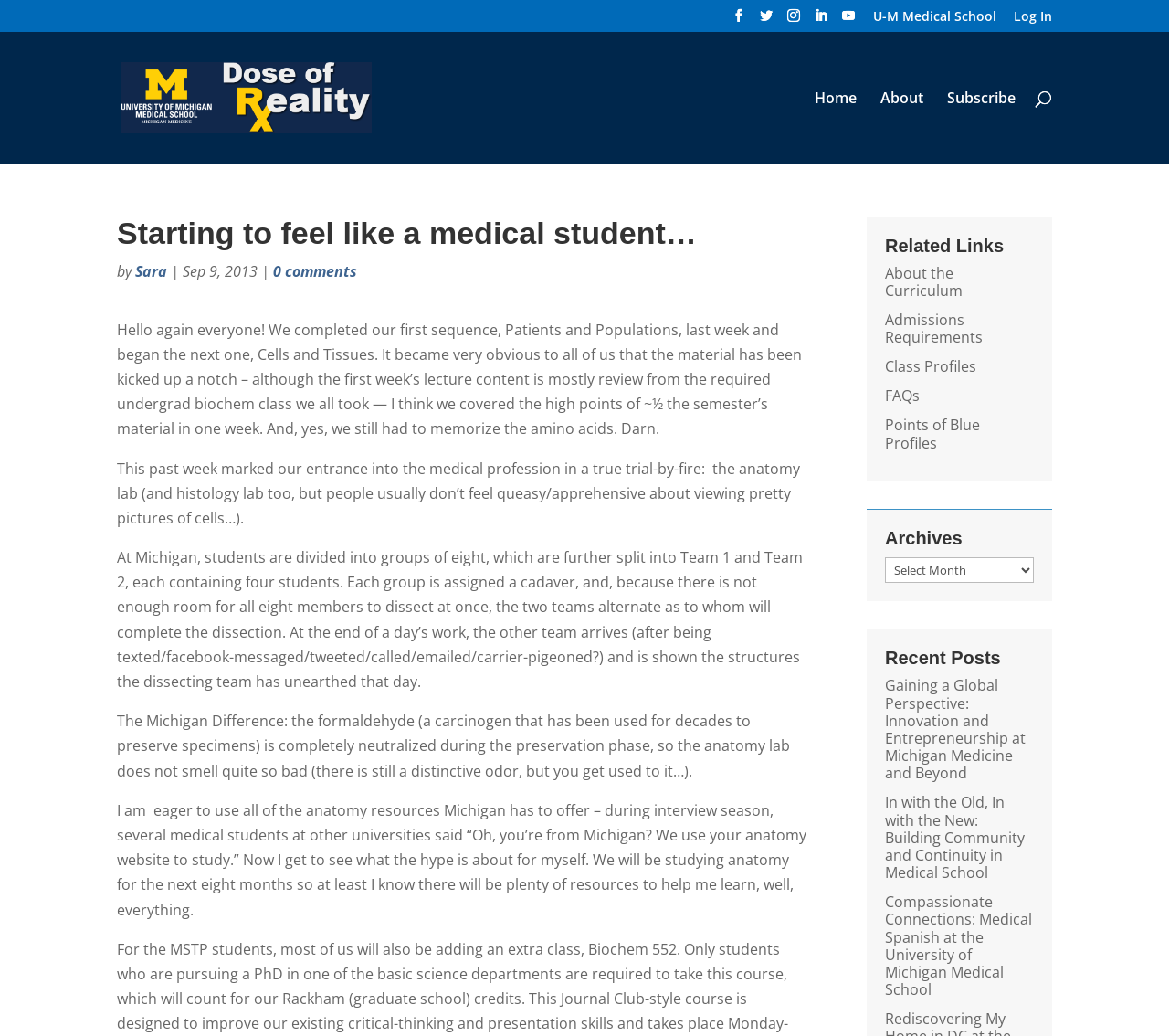Give a detailed account of the webpage, highlighting key information.

This webpage is a blog post titled "Starting to feel like a medical student…" on the "Dose of Reality" website. At the top, there are several social media links and a link to "U-M Medical School" and "Log In". Below that, there is a logo of "Dose of Reality" with an image, followed by a navigation menu with links to "Home", "About", and "Subscribe".

On the left side, there is a search bar with a searchbox labeled "Search for:". Below the search bar, there is a heading with the title of the blog post, followed by the author's name "Sara" and the date "Sep 9, 2013". The blog post is divided into several paragraphs, describing the author's experience as a medical student, including their first sequence, anatomy lab, and histology lab.

On the right side, there are several sections, including "Related Links" with links to "About the Curriculum", "Admissions Requirements", and other related topics. Below that, there is an "Archives" section with a combobox, and a "Recent Posts" section with links to other blog posts.

Overall, the webpage has a clean layout, with a clear hierarchy of elements and a focus on the blog post content.